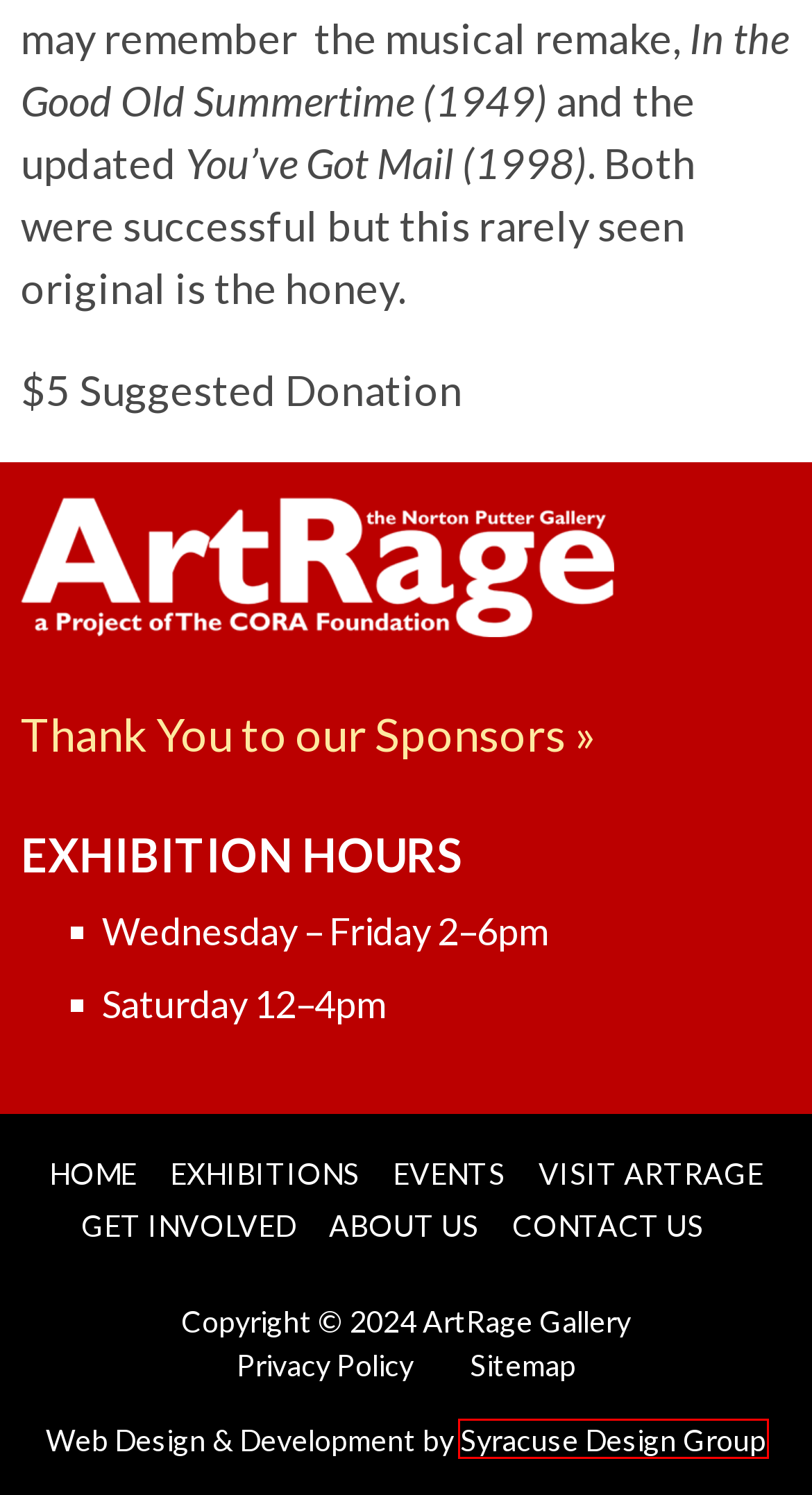Examine the webpage screenshot and identify the UI element enclosed in the red bounding box. Pick the webpage description that most accurately matches the new webpage after clicking the selected element. Here are the candidates:
A. Web Design & Custom Application Development for over 15 years in Syracuse, NY
B. Donate – ArtRage Gallery
C. Exhibitions – ArtRage Gallery
D. Contact Us – ArtRage Gallery
E. Events – ArtRage Gallery
F. Our Sponsors – ArtRage Gallery
G. Get Involved – ArtRage Gallery
H. Example Domain

A